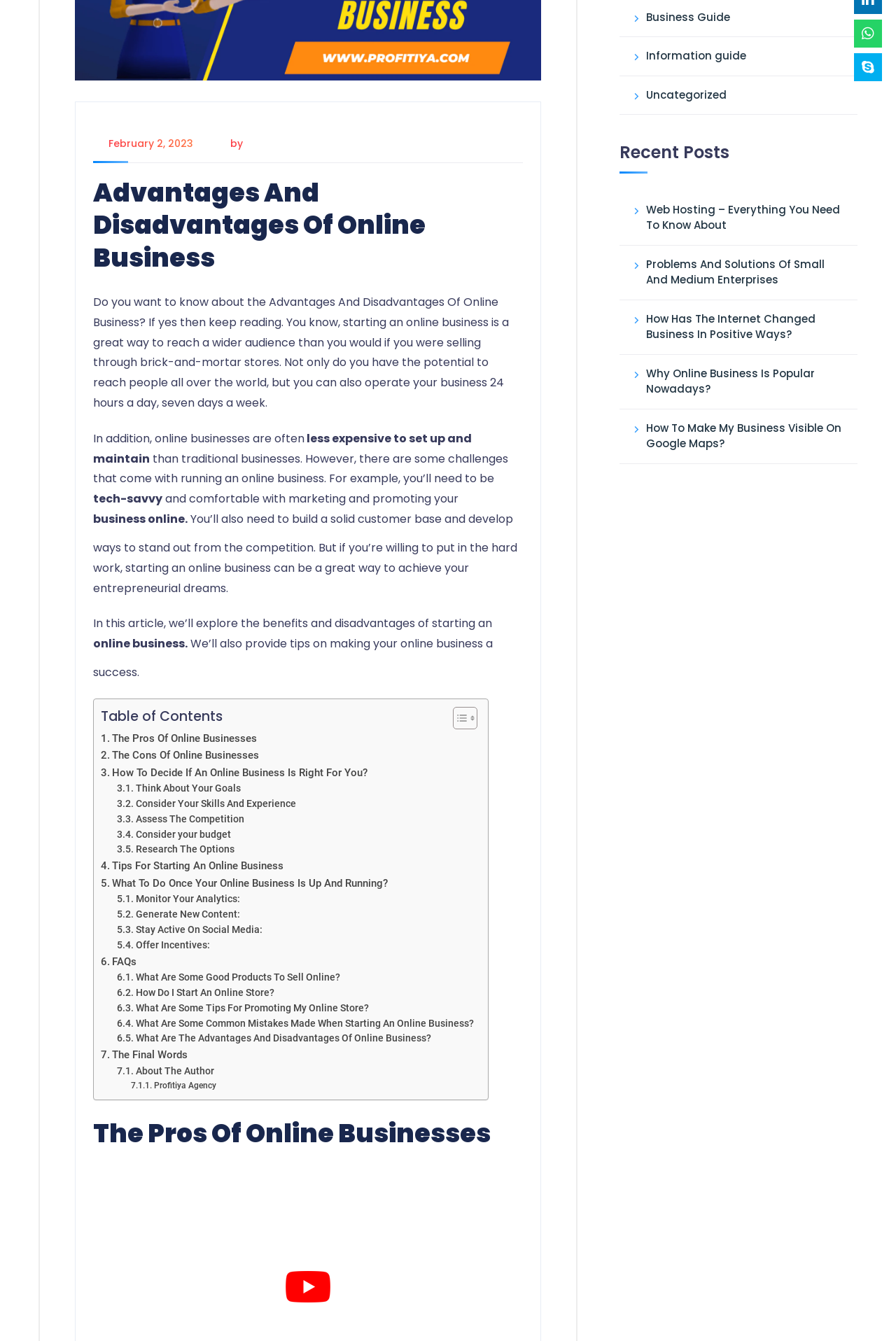Locate the UI element described by Toggle in the provided webpage screenshot. Return the bounding box coordinates in the format (top-left x, top-left y, bottom-right x, bottom-right y), ensuring all values are between 0 and 1.

[0.493, 0.527, 0.529, 0.544]